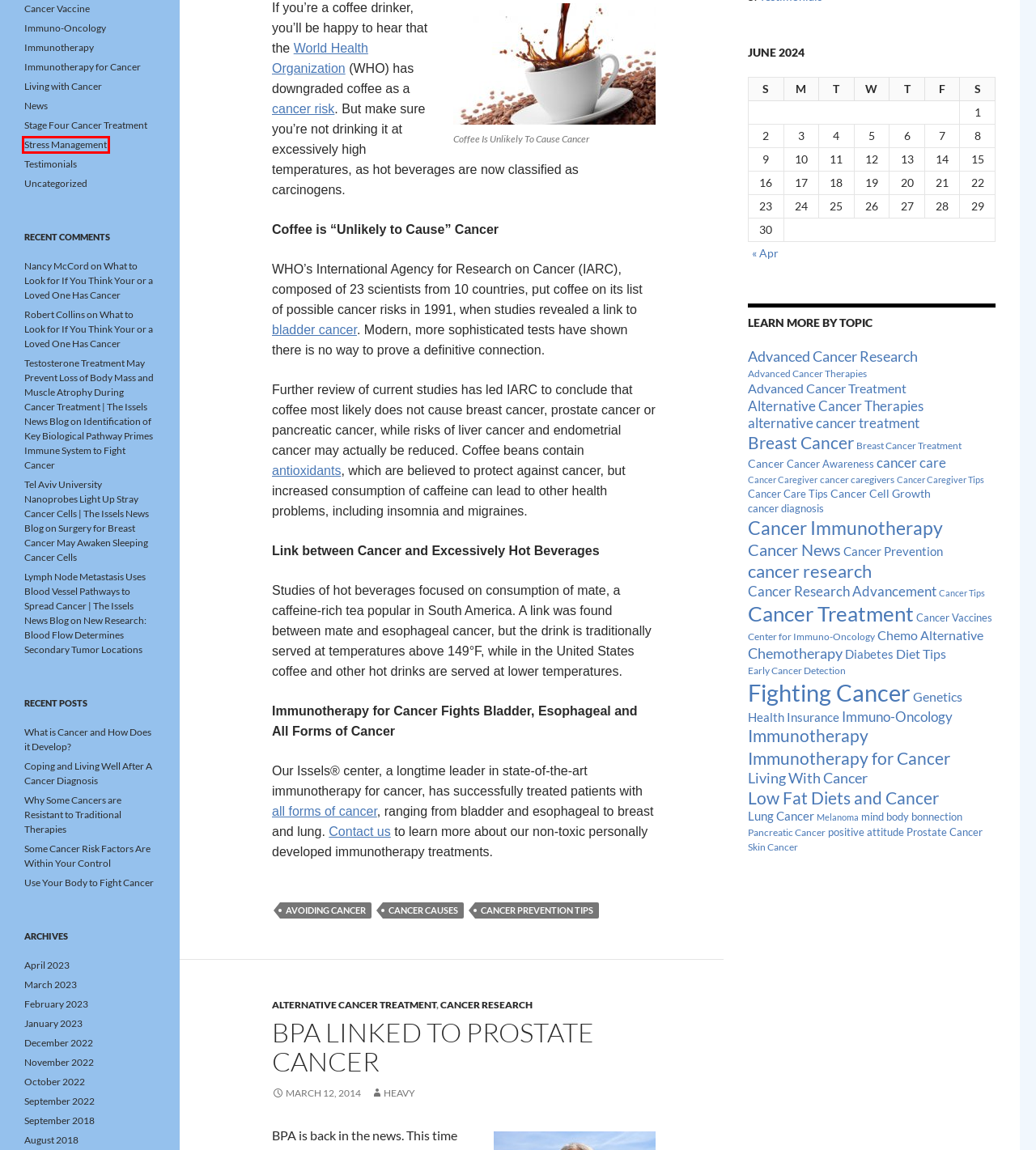Examine the screenshot of a webpage with a red bounding box around a specific UI element. Identify which webpage description best matches the new webpage that appears after clicking the element in the red bounding box. Here are the candidates:
A. Cancer Research Advancement | The Issels News Blog
B. Lymph Node Metastasis Uses Blood Vessel Pathways to Spread Cancer | The Issels News Blog
C. Advanced Cancer Treatment | The Issels News Blog
D. Stress Management | The Issels News Blog
E. mind body bonnection | The Issels News Blog
F. Identification of Key Biological Pathway Primes Immune System to Fight Cancer | The Issels News Blog
G. Why Some Cancers are Resistant to Traditional Therapies | The Issels News Blog
H. Low Fat Diets and Cancer | The Issels News Blog

D